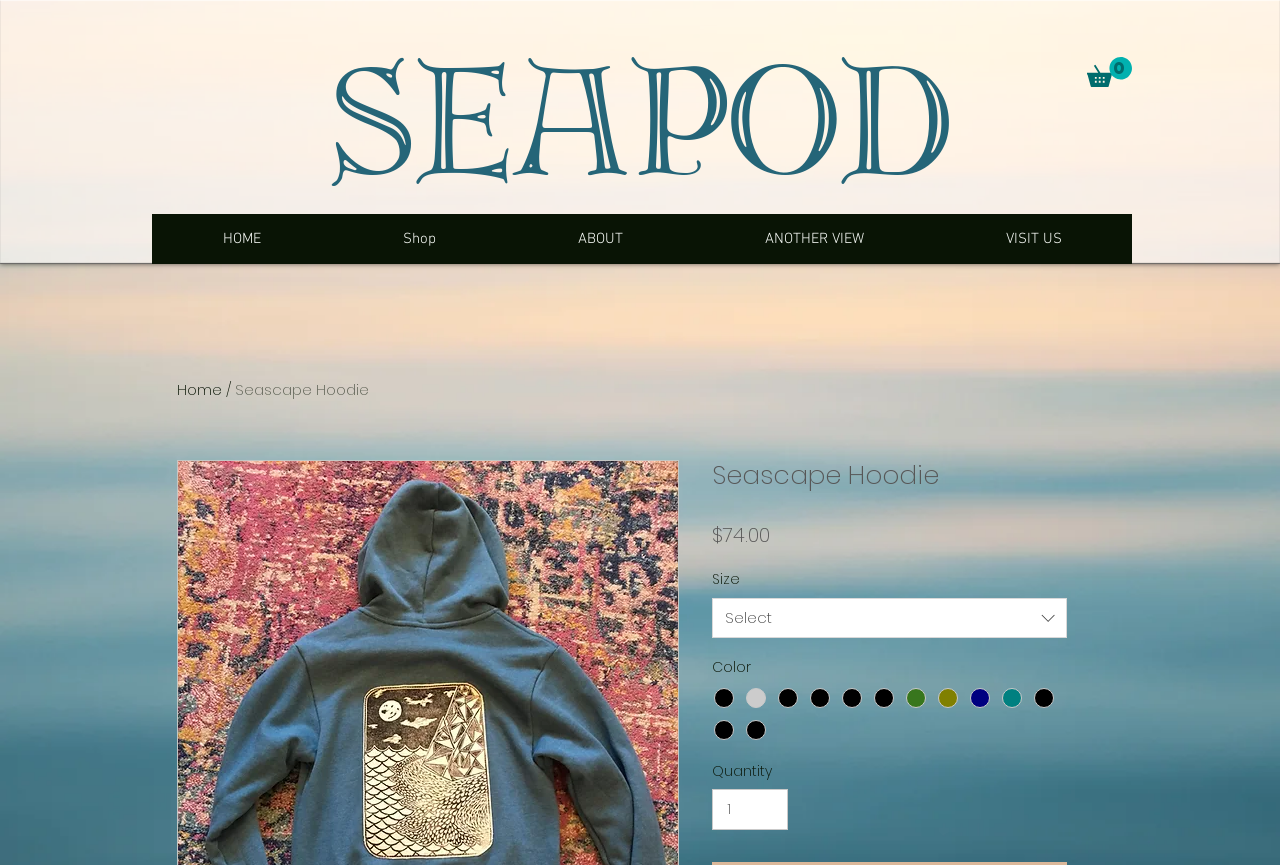What is the name of the product?
Respond to the question with a well-detailed and thorough answer.

The name of the product can be found in the heading element with the text 'Seascape Hoodie' which is located below the navigation menu and above the product details.